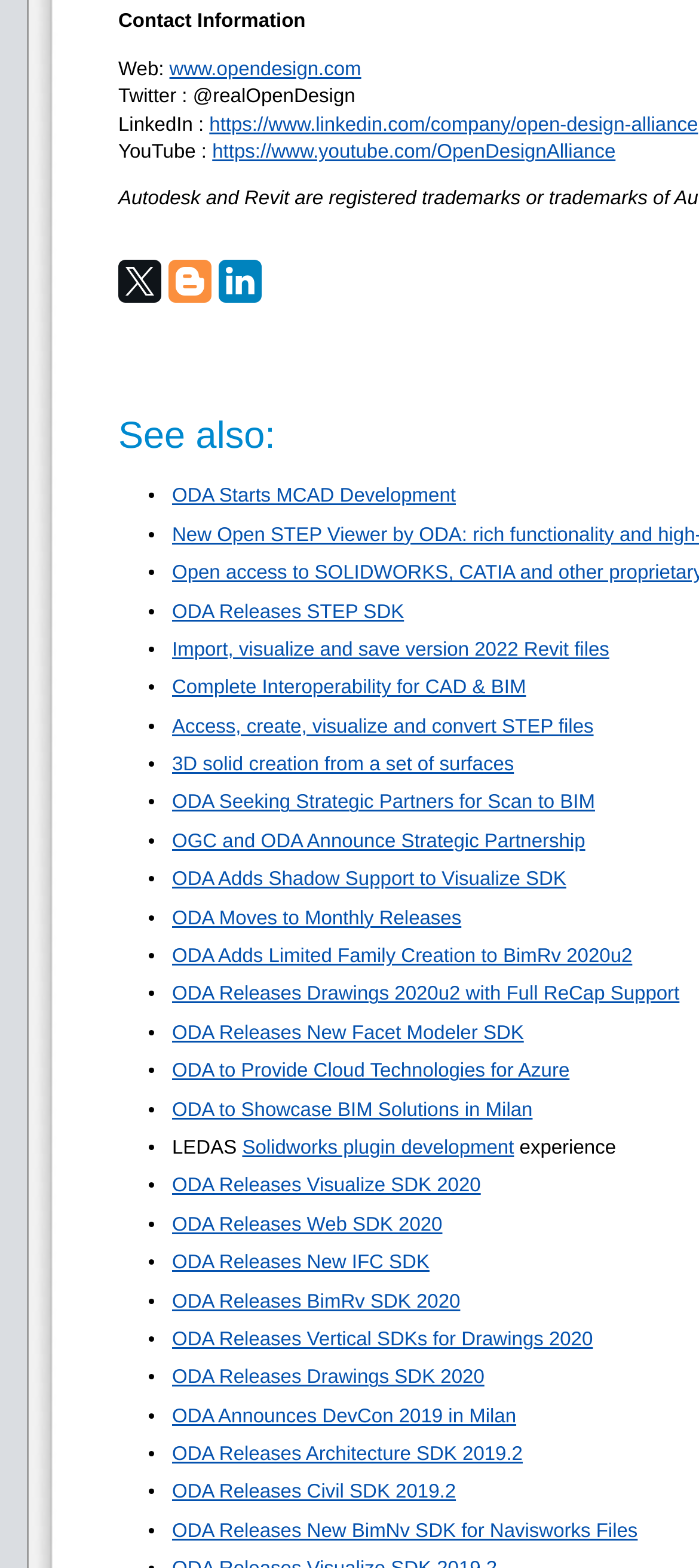Find the bounding box coordinates for the area you need to click to carry out the instruction: "Learn more about ODA Releases STEP SDK". The coordinates should be four float numbers between 0 and 1, indicated as [left, top, right, bottom].

[0.246, 0.383, 0.578, 0.397]